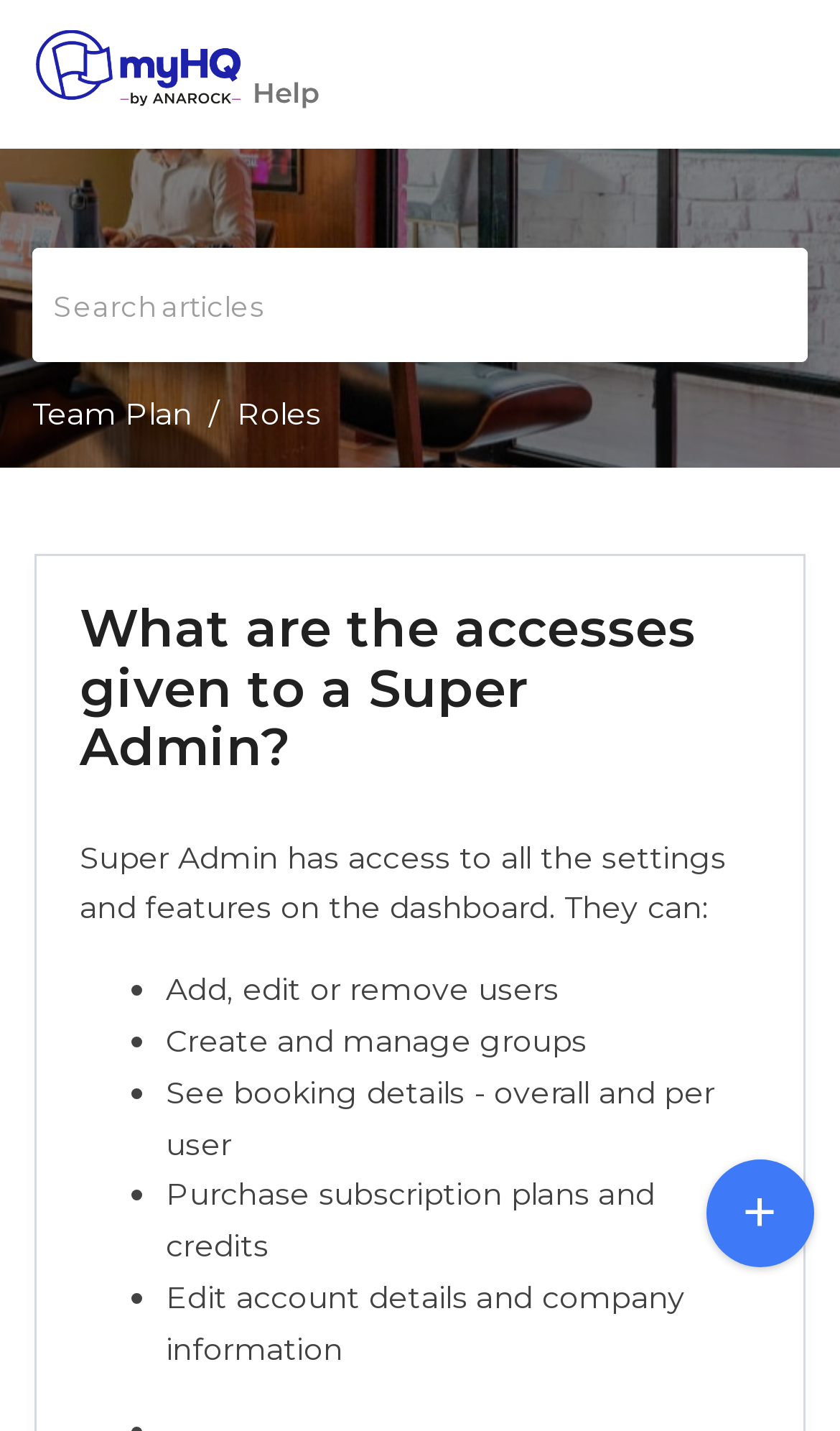Provide your answer in one word or a succinct phrase for the question: 
Is there a search function on the webpage?

Yes